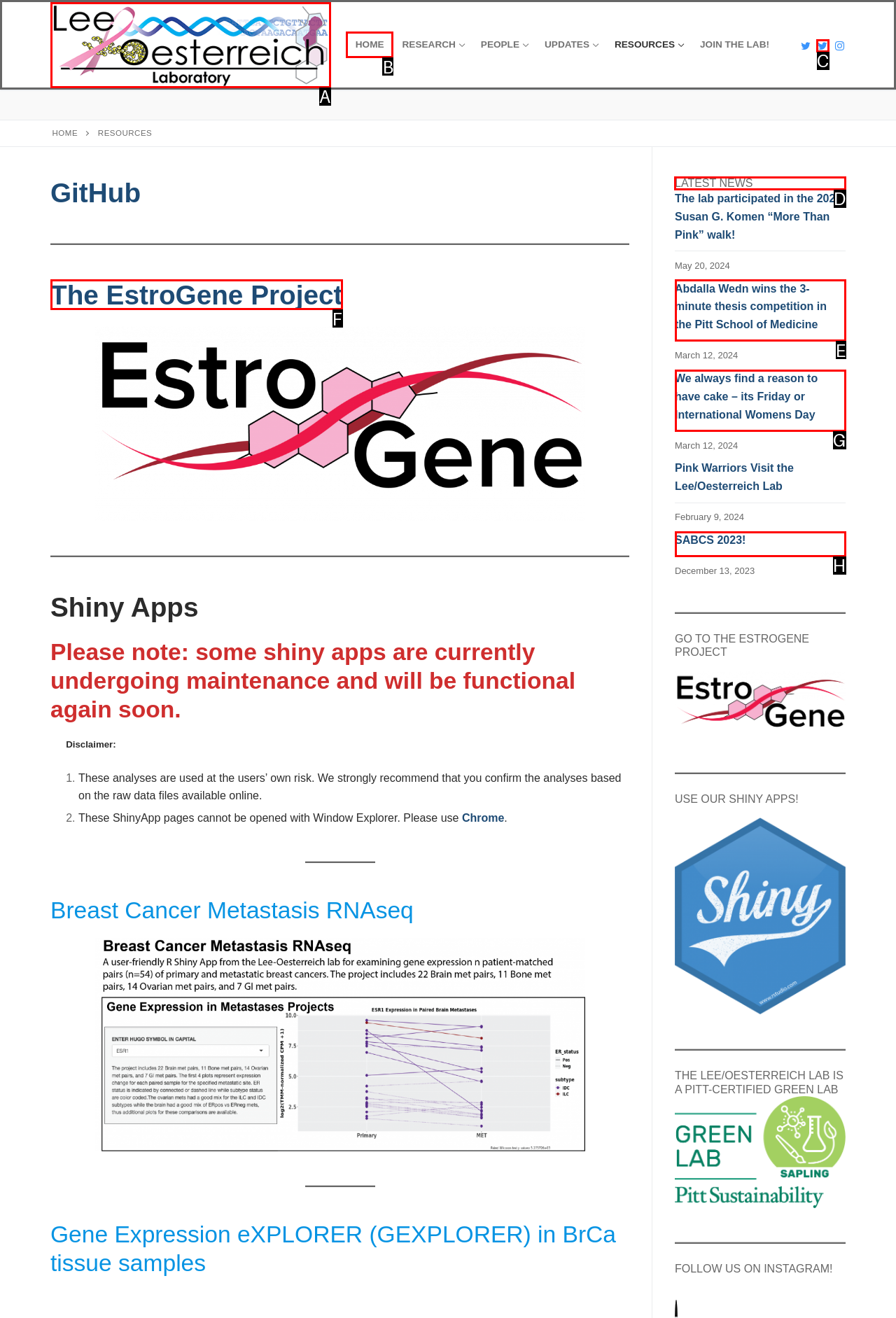To achieve the task: Check LATEST NEWS, which HTML element do you need to click?
Respond with the letter of the correct option from the given choices.

D